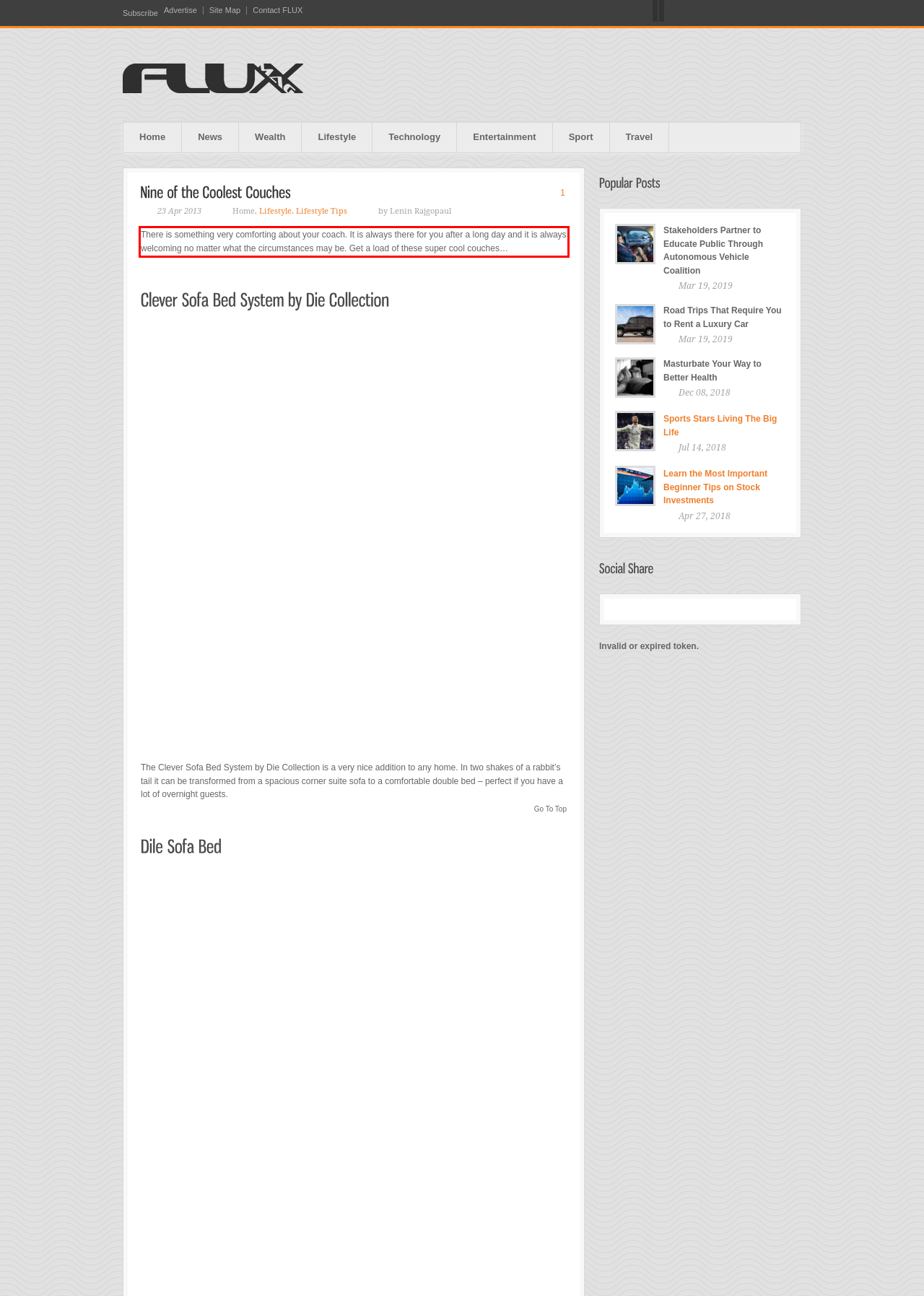There is a screenshot of a webpage with a red bounding box around a UI element. Please use OCR to extract the text within the red bounding box.

There is something very comforting about your coach. It is always there for you after a long day and it is always welcoming no matter what the circumstances may be. Get a load of these super cool couches…